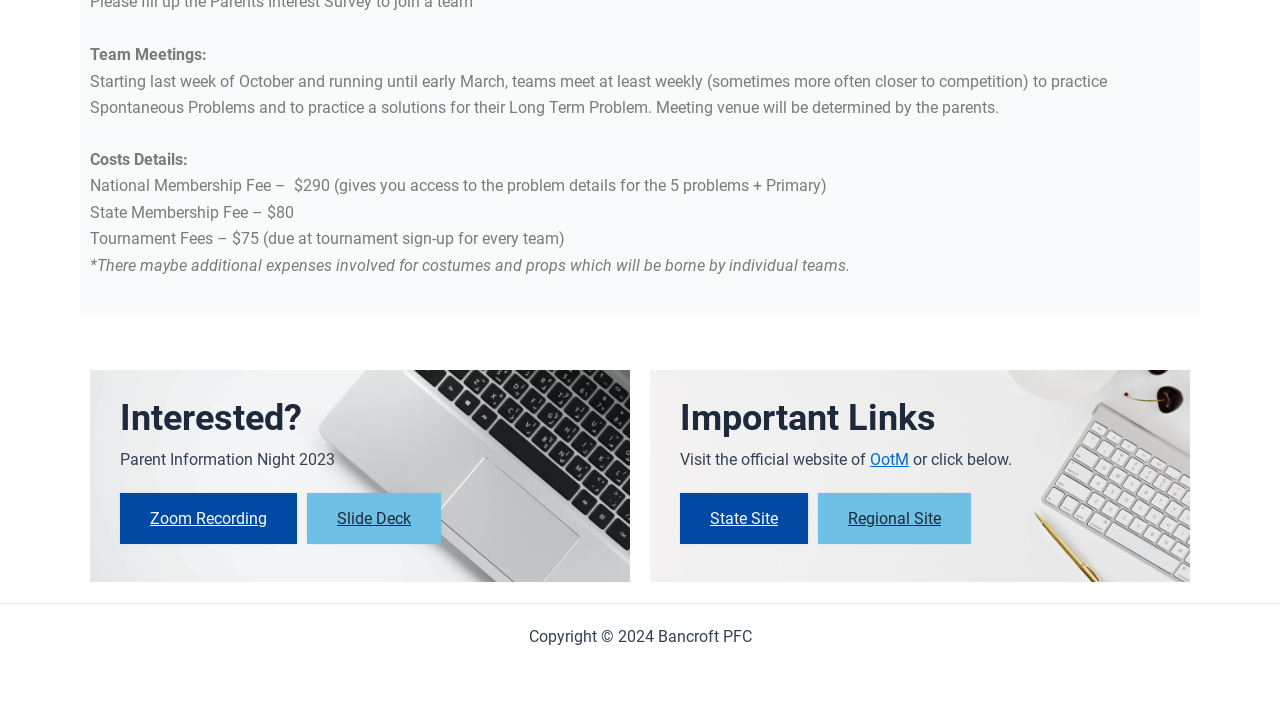Provide a brief response to the question below using one word or phrase:
What is the national membership fee?

$290